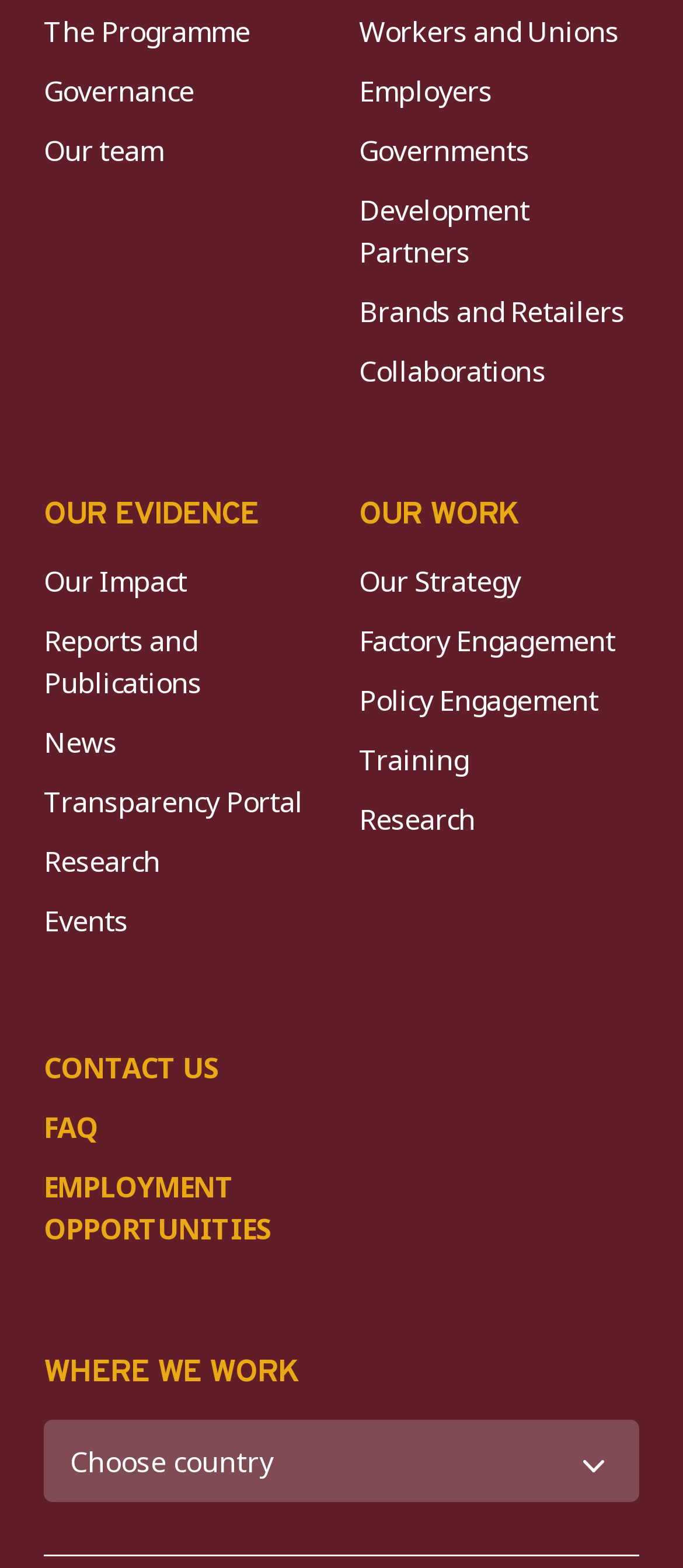Locate the UI element described as follows: "Menu". Return the bounding box coordinates as four float numbers between 0 and 1 in the order [left, top, right, bottom].

None